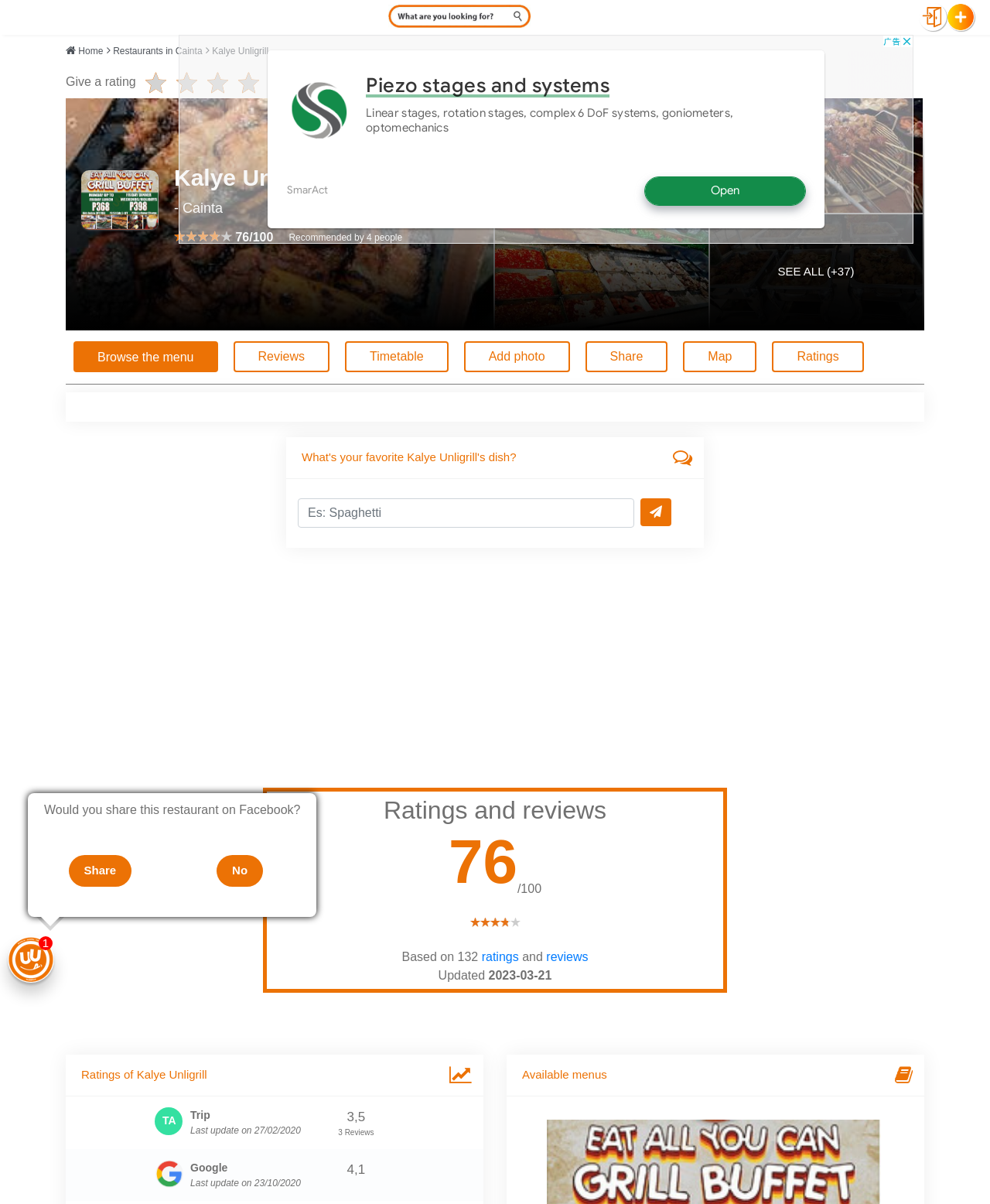Examine the image carefully and respond to the question with a detailed answer: 
What is the rating of Kalye Unligrill?

The rating of Kalye Unligrill can be found on the webpage, specifically in the section 'Ratings and reviews' where it is displayed as '76/100'.